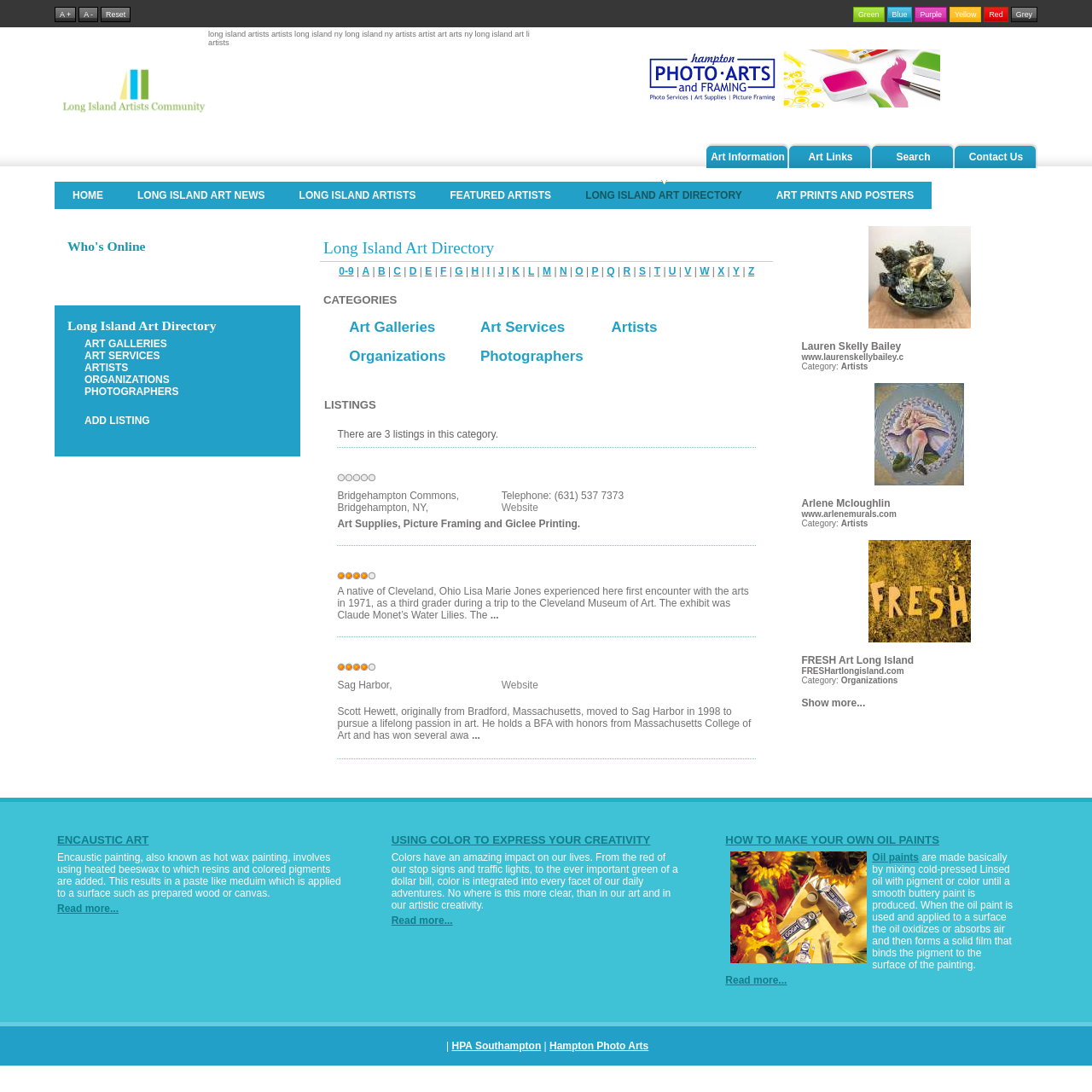What is the color option at the top right corner?
Please provide a detailed and thorough answer to the question.

I looked at the top right corner of the webpage and found a series of links with color names, which are 'Green', 'Blue', 'Purple', 'Yellow', 'Red', 'Grey'. There are 7 color options available.